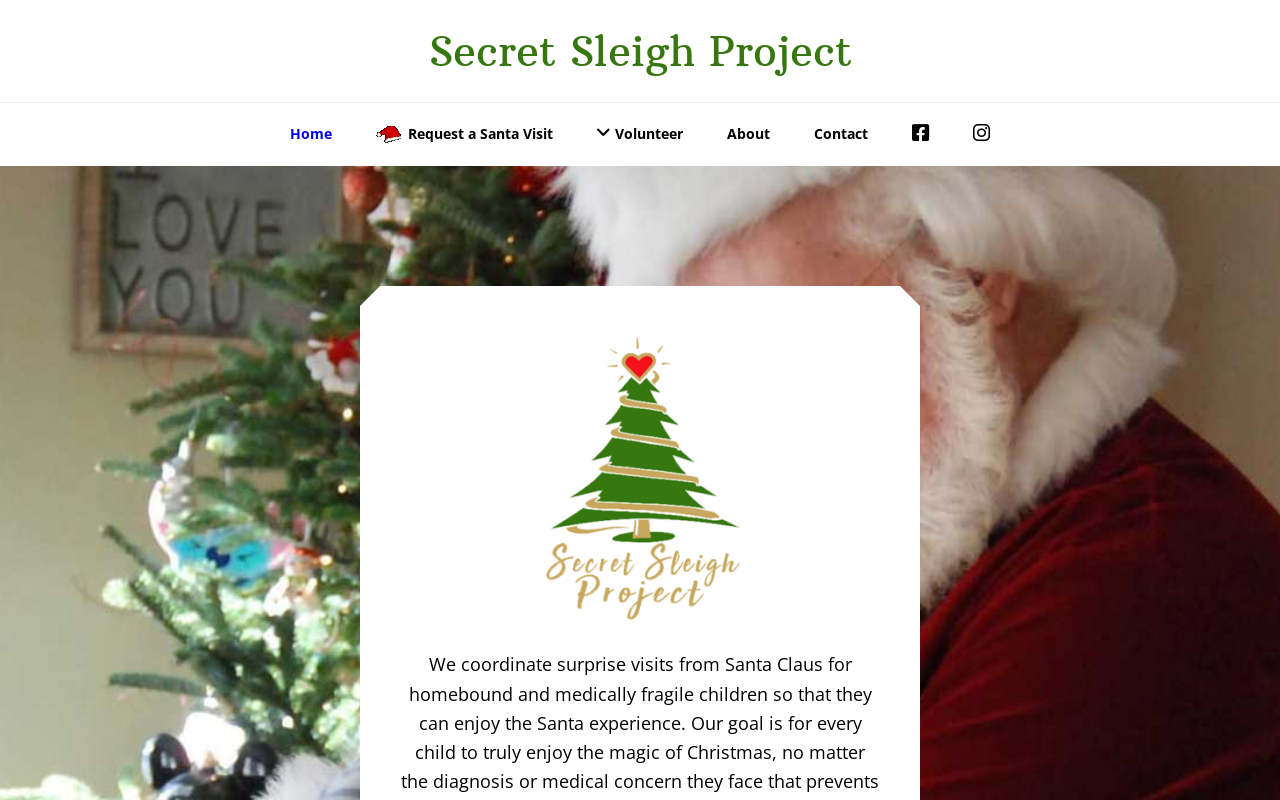Please provide the bounding box coordinate of the region that matches the element description: Fitness. Coordinates should be in the format (top-left x, top-left y, bottom-right x, bottom-right y) and all values should be between 0 and 1.

None